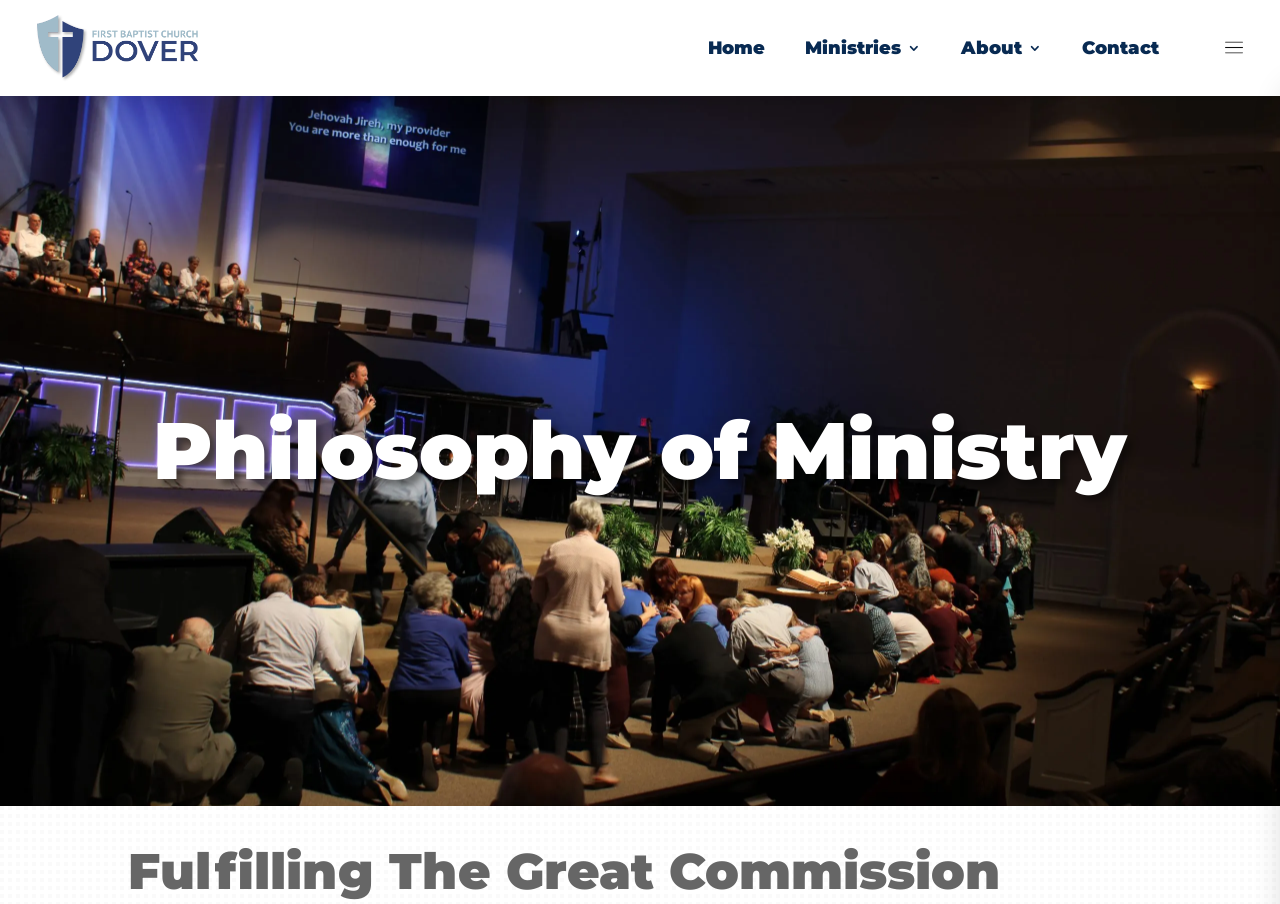Find the bounding box coordinates for the HTML element specified by: "Contact".

[0.845, 0.011, 0.905, 0.095]